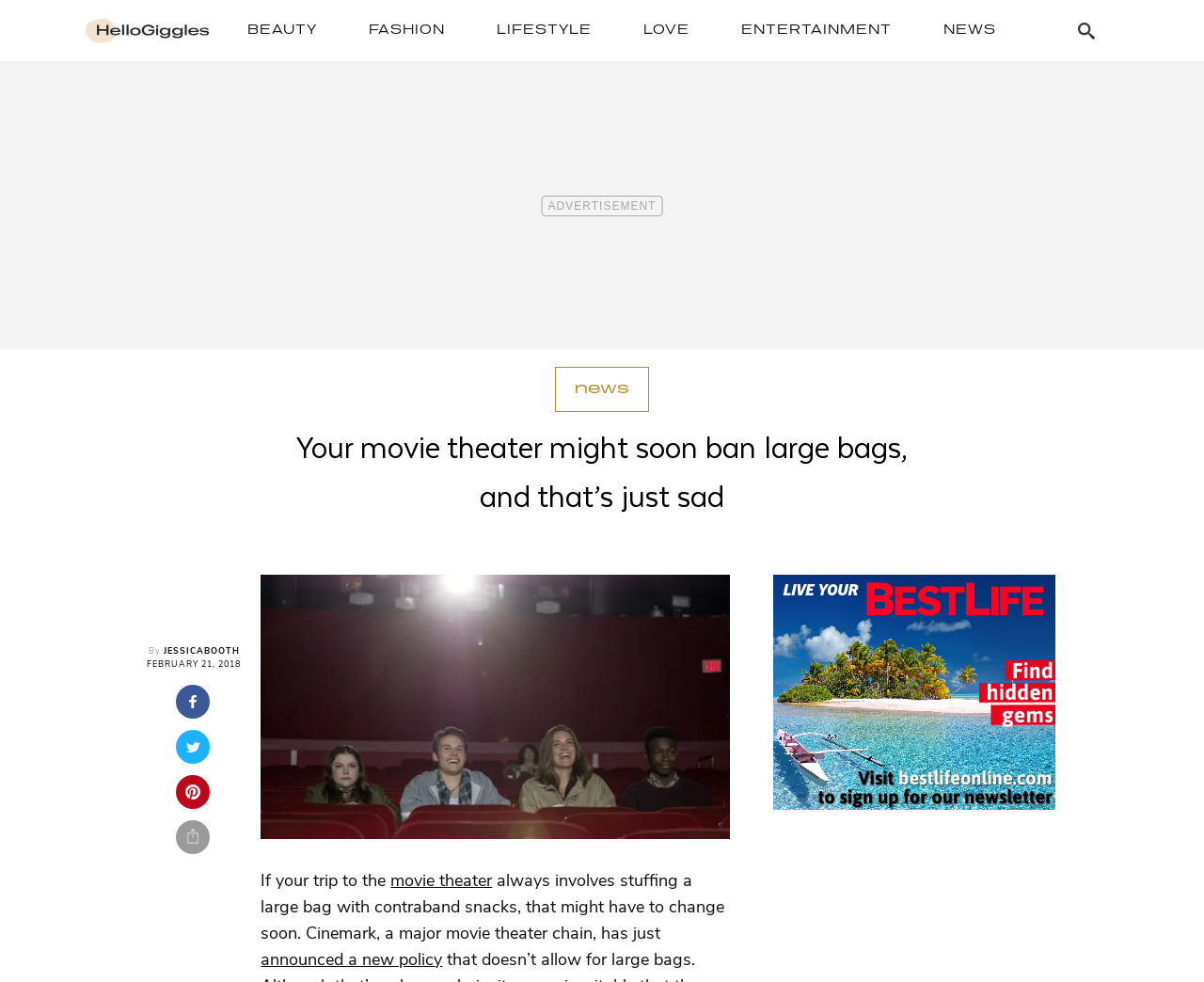Could you indicate the bounding box coordinates of the region to click in order to complete this instruction: "Click on the HelloGiggles link".

[0.07, 0.019, 0.174, 0.044]